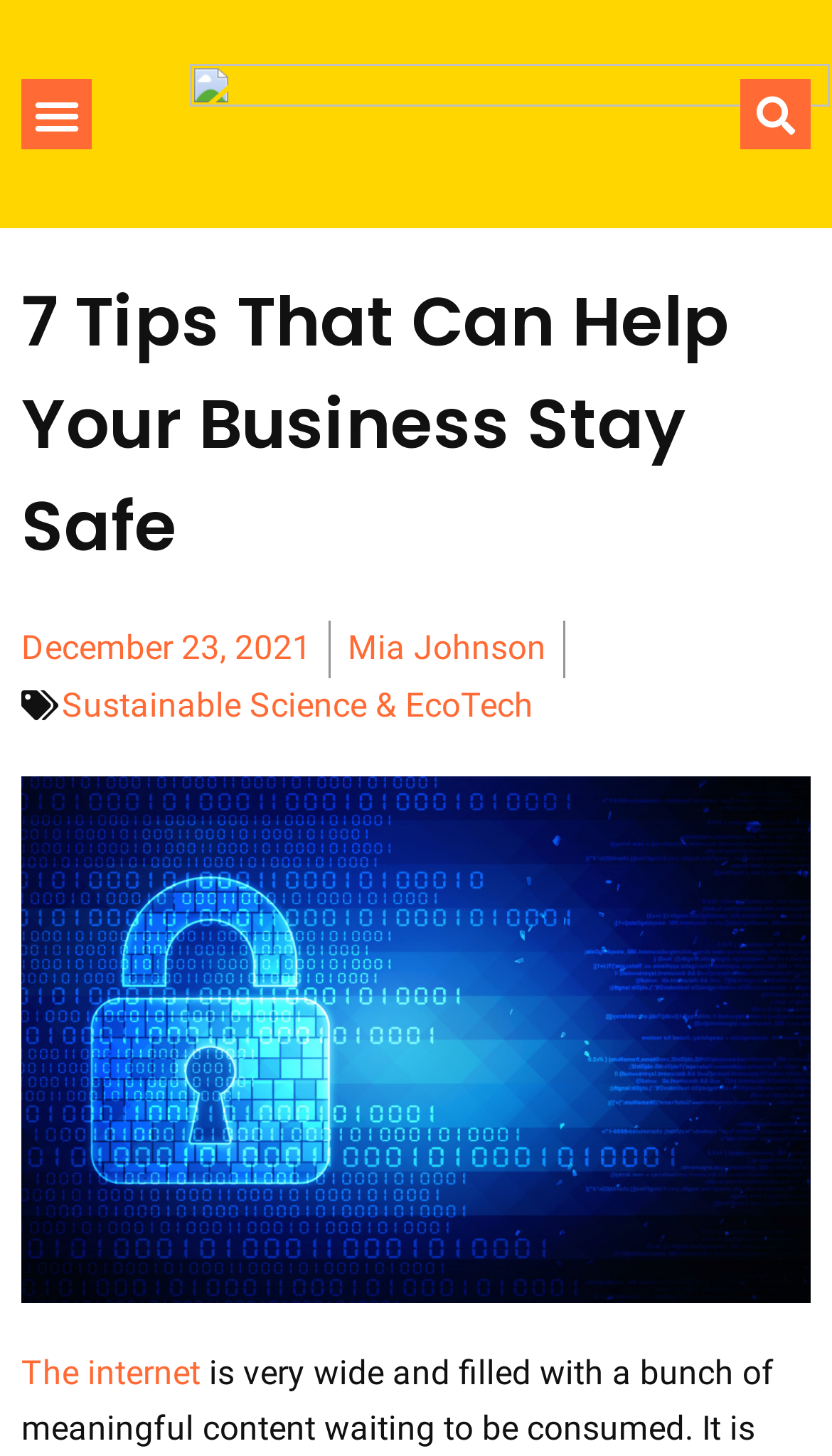Provide a one-word or brief phrase answer to the question:
What is the date of the article?

December 23, 2021